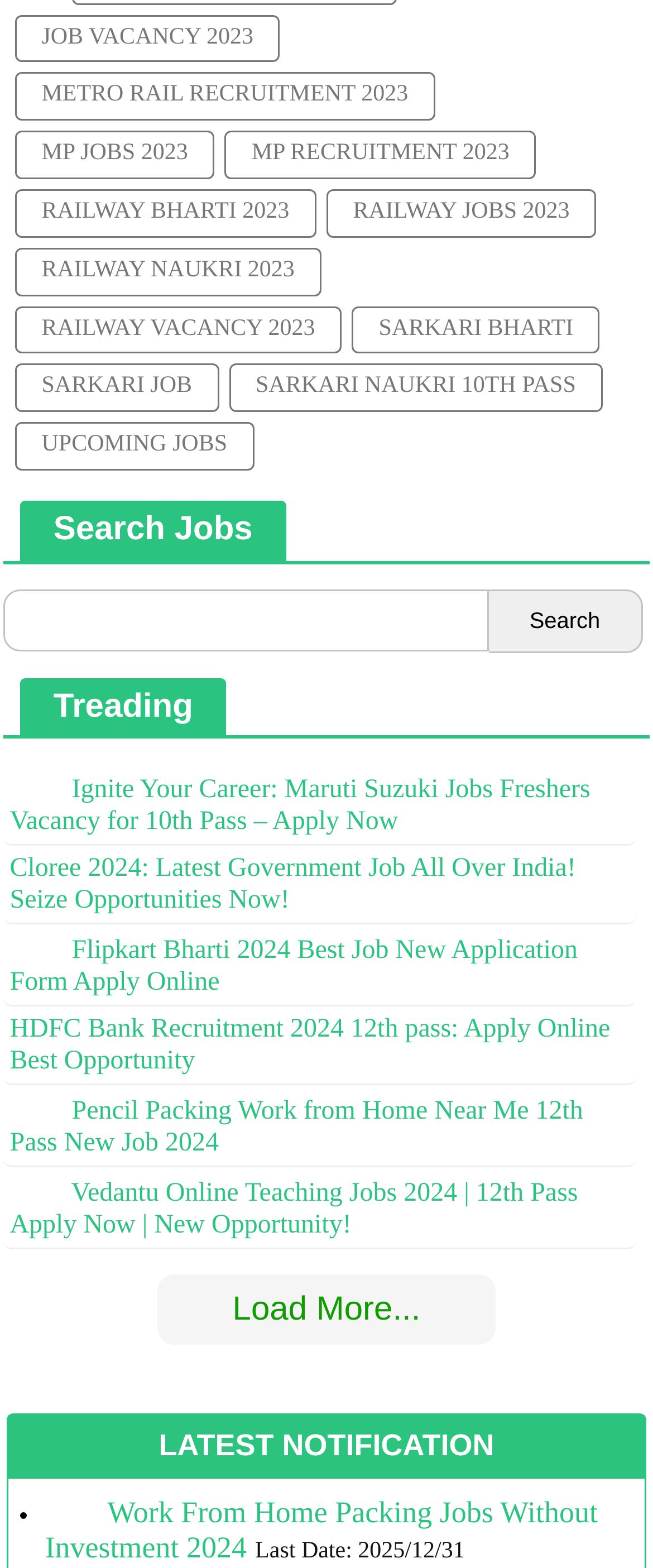What is the function of the 'Load More...' button?
Your answer should be a single word or phrase derived from the screenshot.

Load more job listings